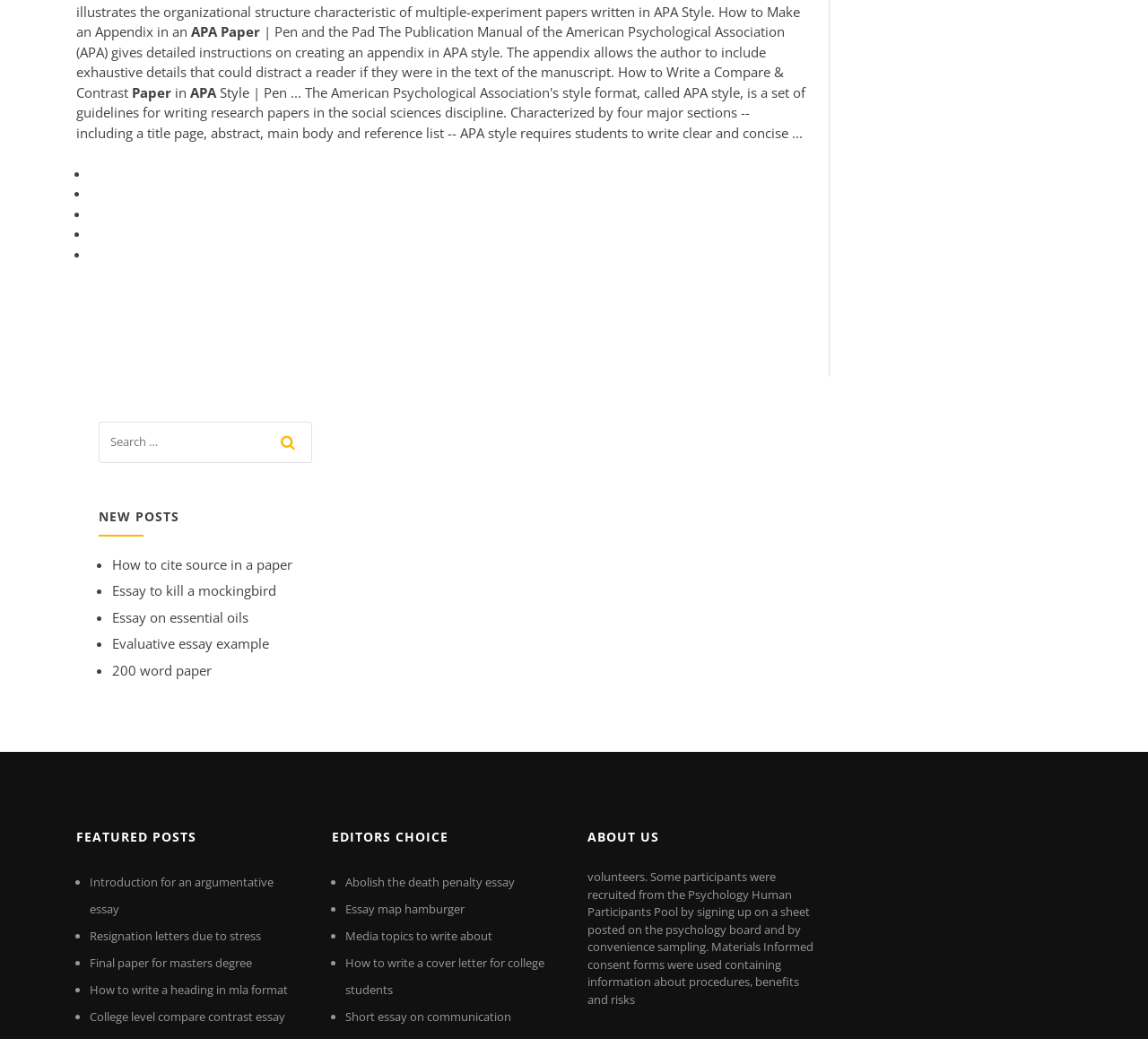Can you pinpoint the bounding box coordinates for the clickable element required for this instruction: "Load the image into the Gallery viewer"? The coordinates should be four float numbers between 0 and 1, i.e., [left, top, right, bottom].

None